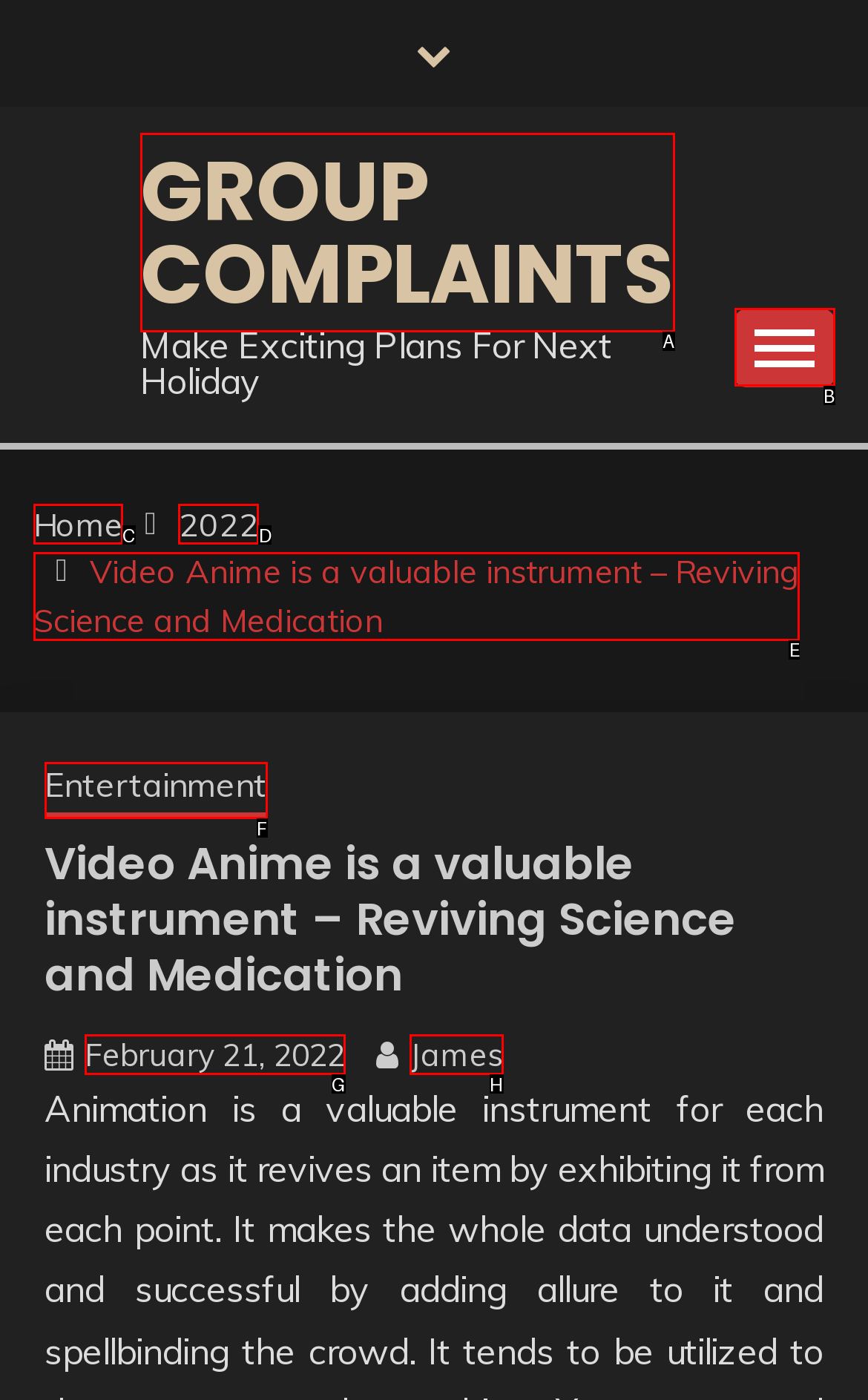Select the appropriate HTML element that needs to be clicked to execute the following task: Click on the GROUP COMPLAINTS link. Respond with the letter of the option.

A